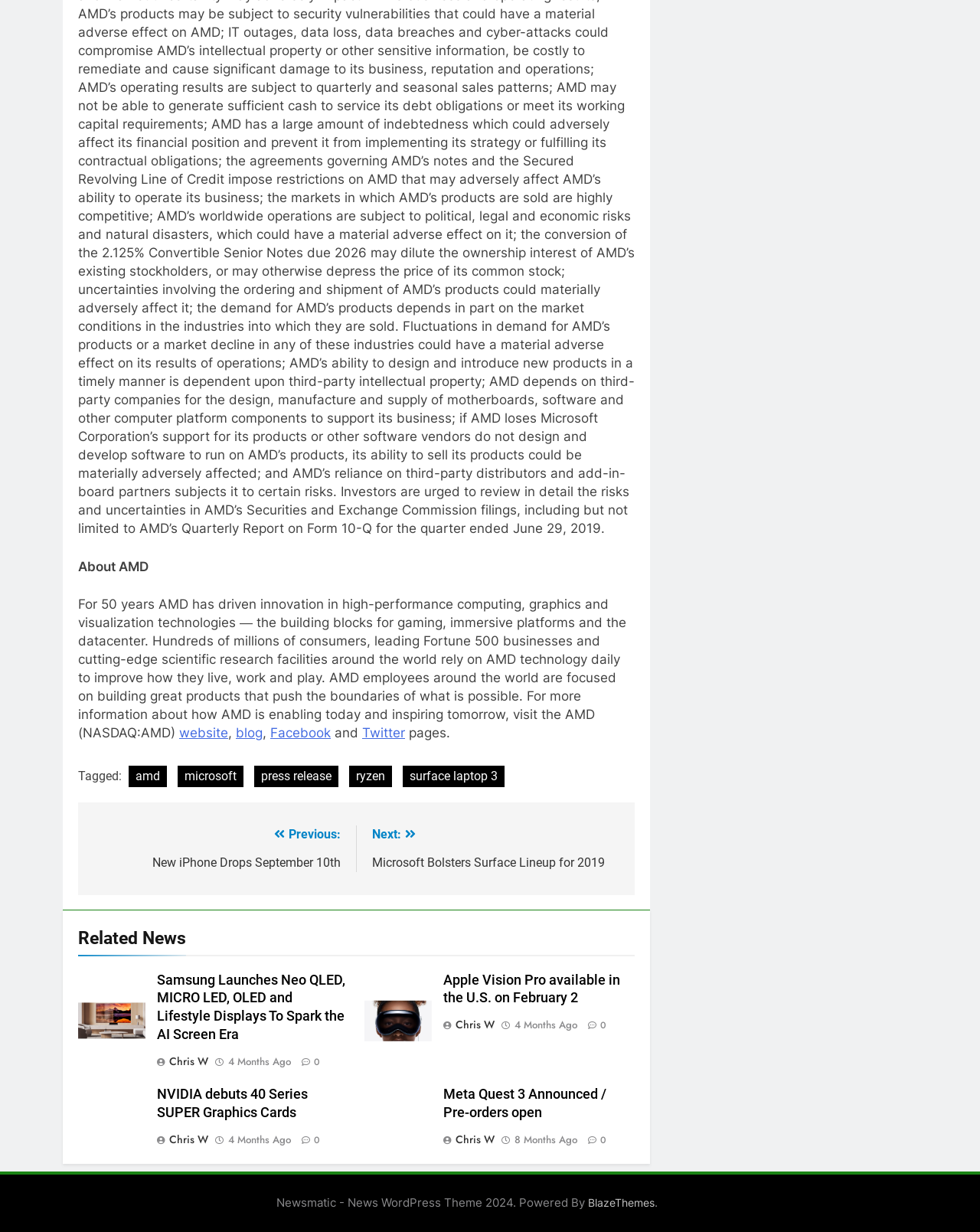Mark the bounding box of the element that matches the following description: "surface laptop 3".

[0.411, 0.621, 0.515, 0.639]